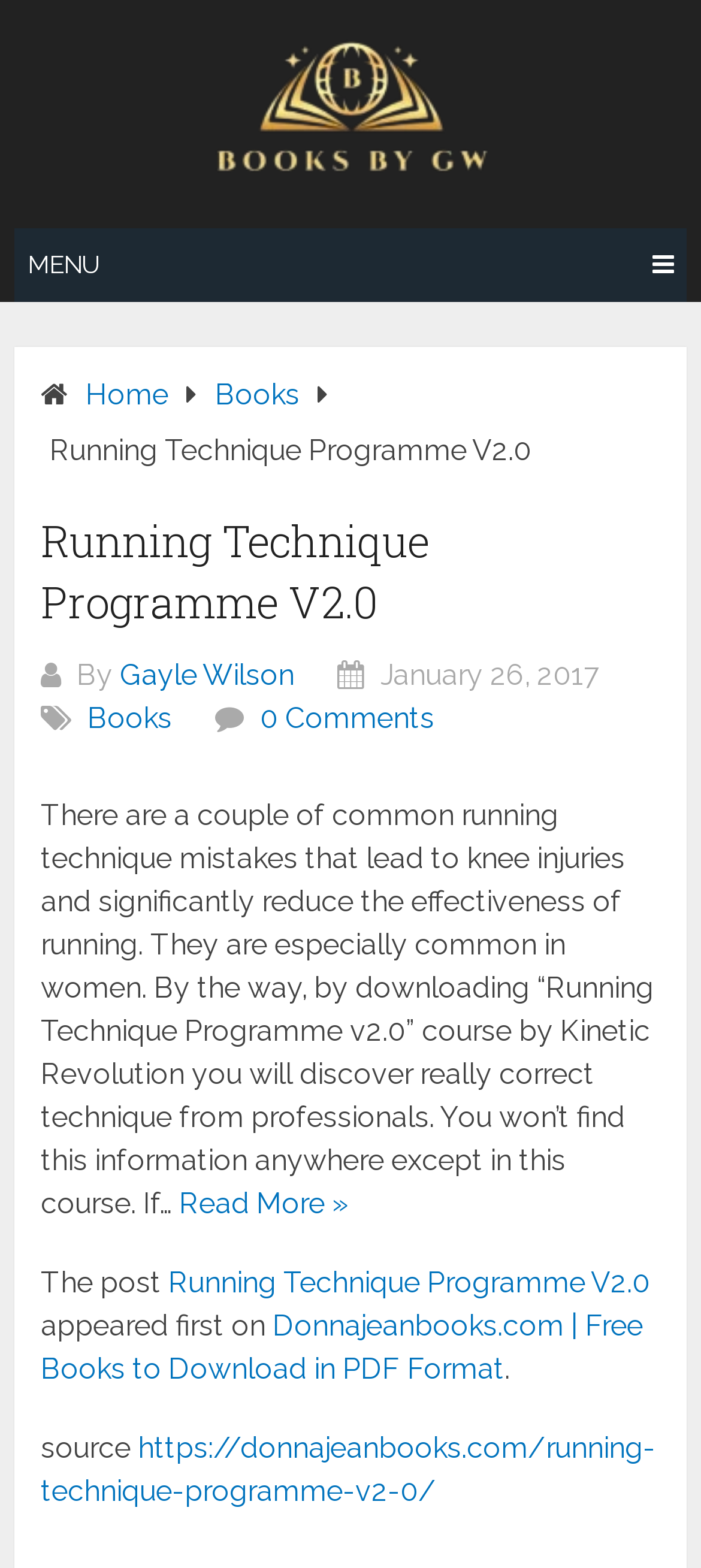Can you show the bounding box coordinates of the region to click on to complete the task described in the instruction: "Click the website logo"?

[0.29, 0.023, 0.71, 0.119]